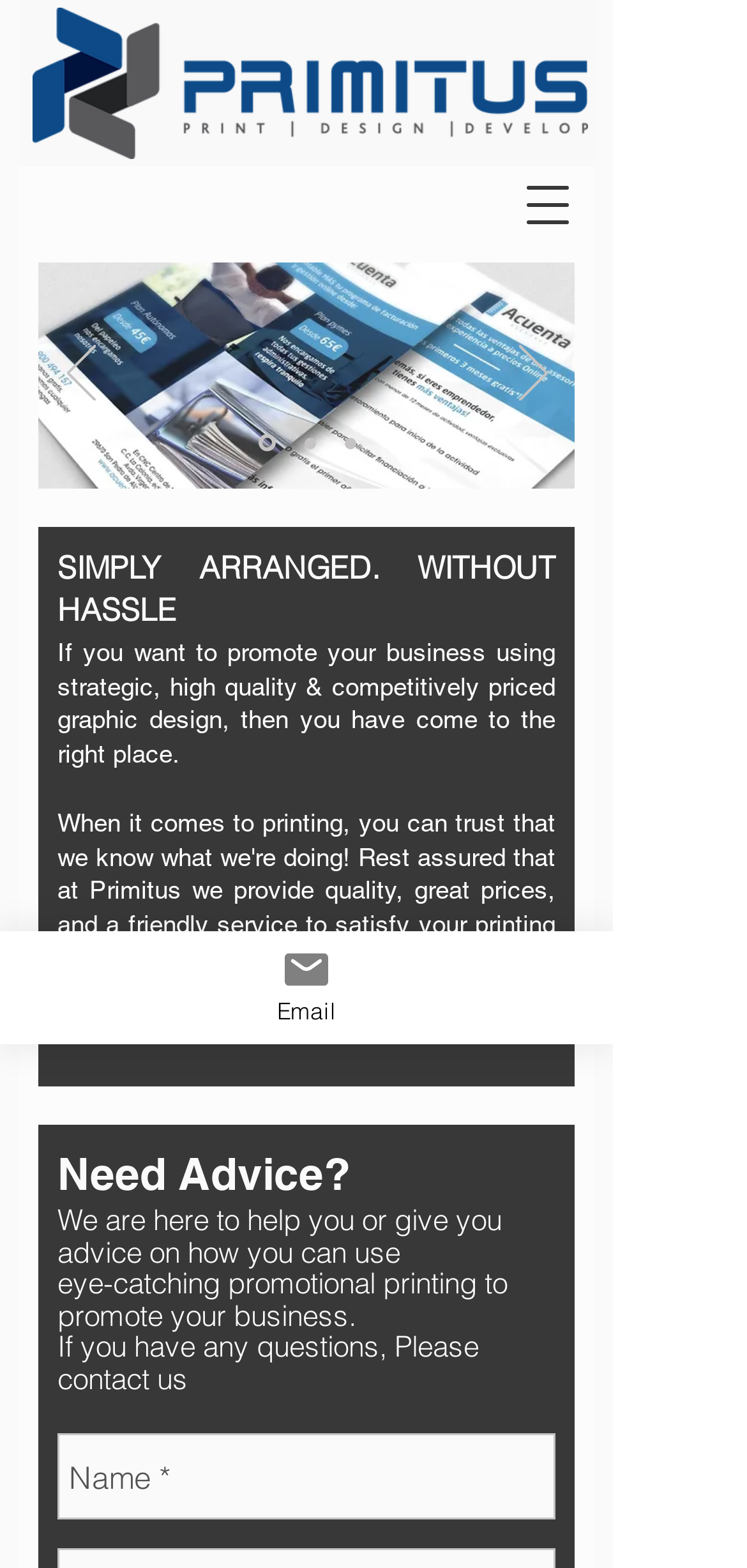Give a concise answer using only one word or phrase for this question:
What is the main purpose of this website?

Promote business or event